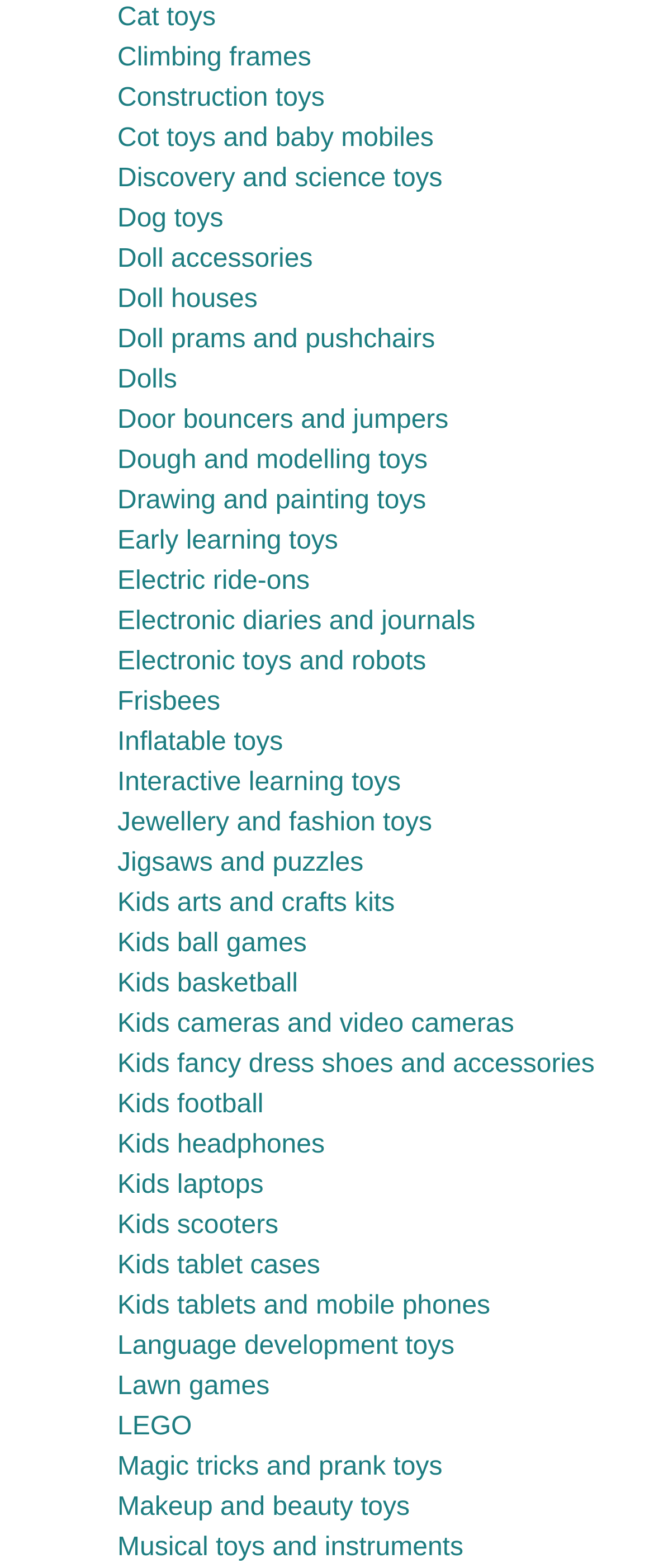Is 'Makeup and beauty toys' a toy category listed on this webpage?
Please provide a single word or phrase answer based on the image.

Yes